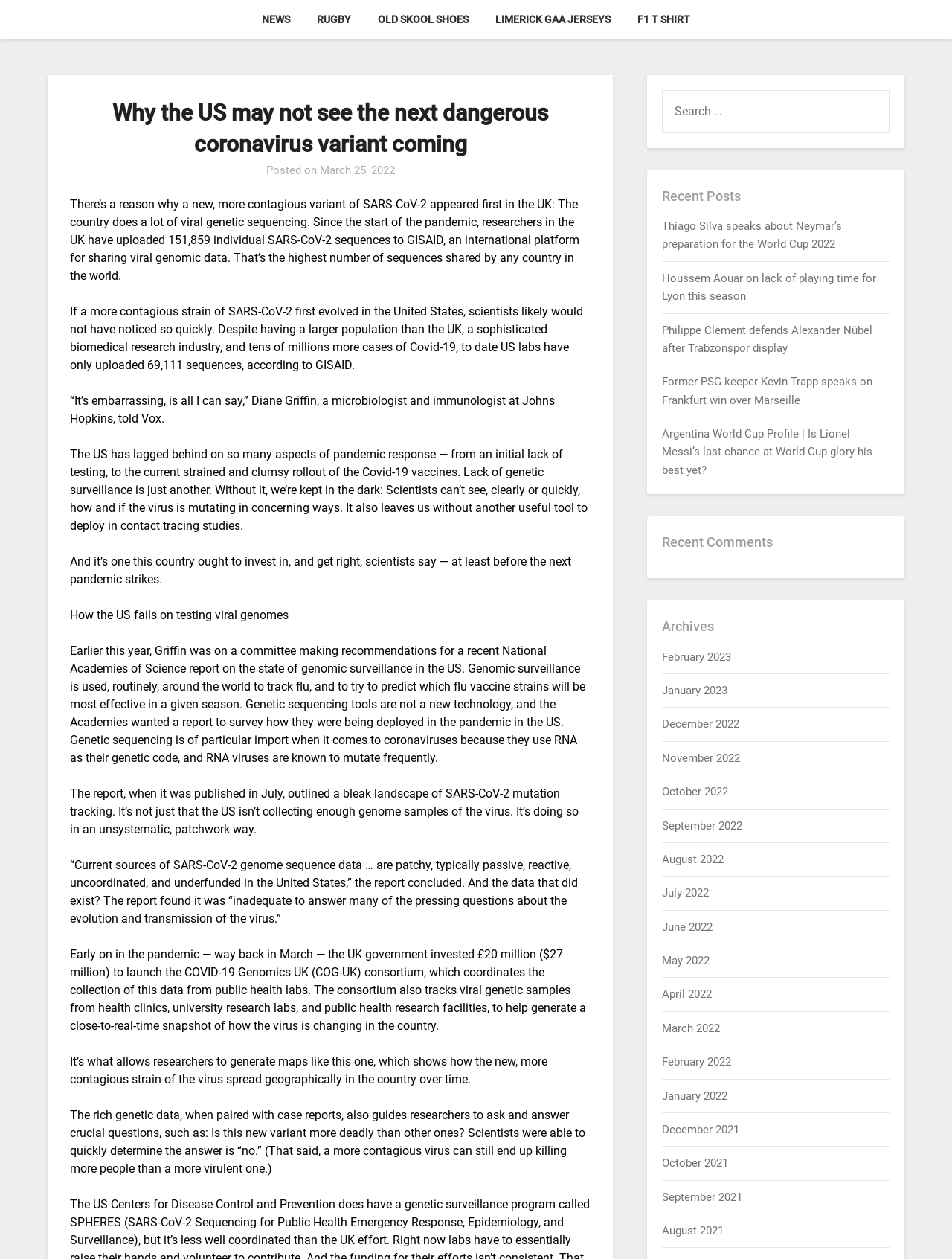How much did the UK government invest in the COVID-19 Genomics UK (COG-UK) consortium?
Based on the image, please offer an in-depth response to the question.

The article states that the UK government invested £20 million ($27 million) to launch the COVID-19 Genomics UK (COG-UK) consortium, which coordinates the collection of genetic data from public health labs.